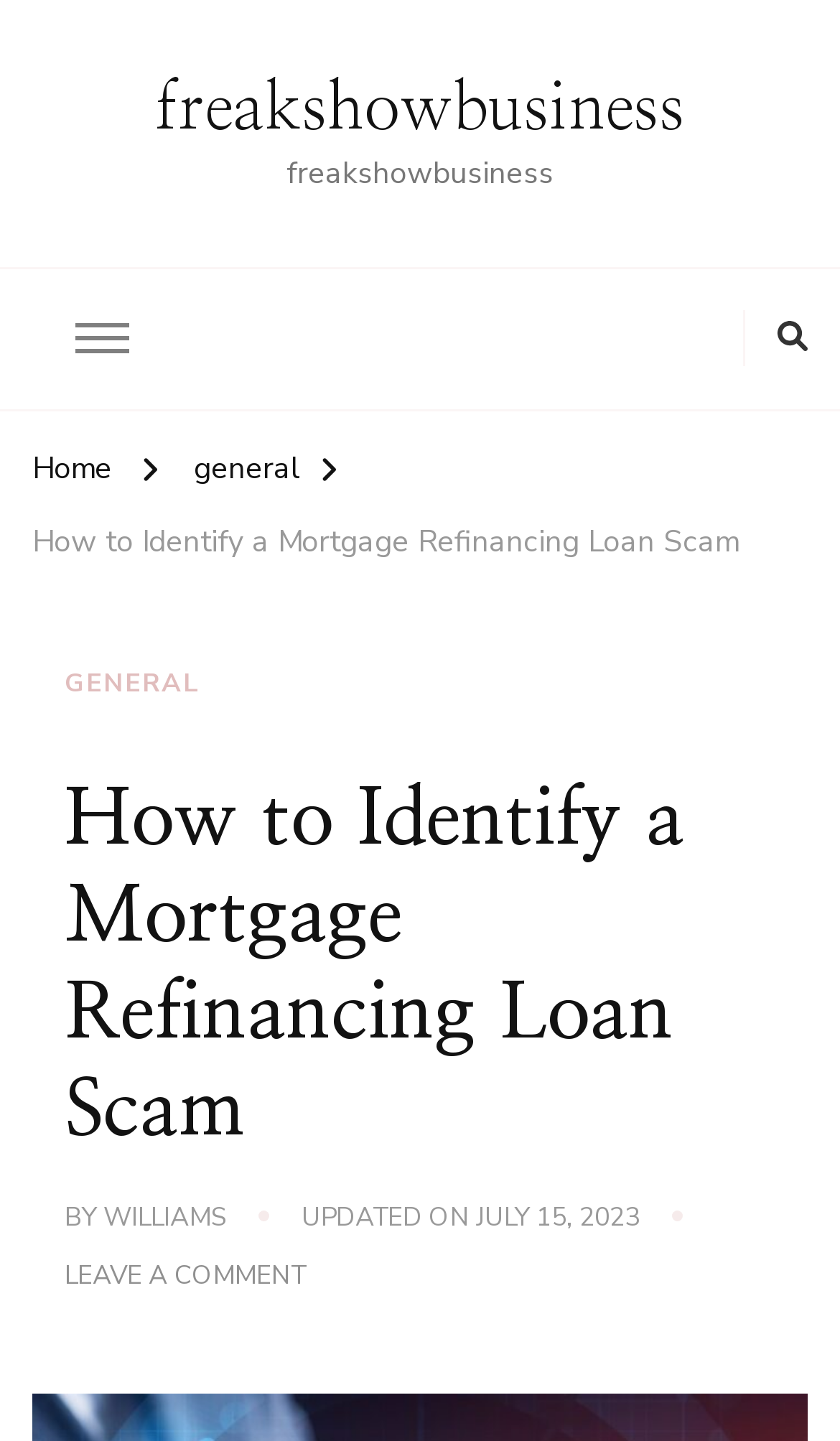From the webpage screenshot, predict the bounding box of the UI element that matches this description: "Home".

[0.038, 0.307, 0.133, 0.351]